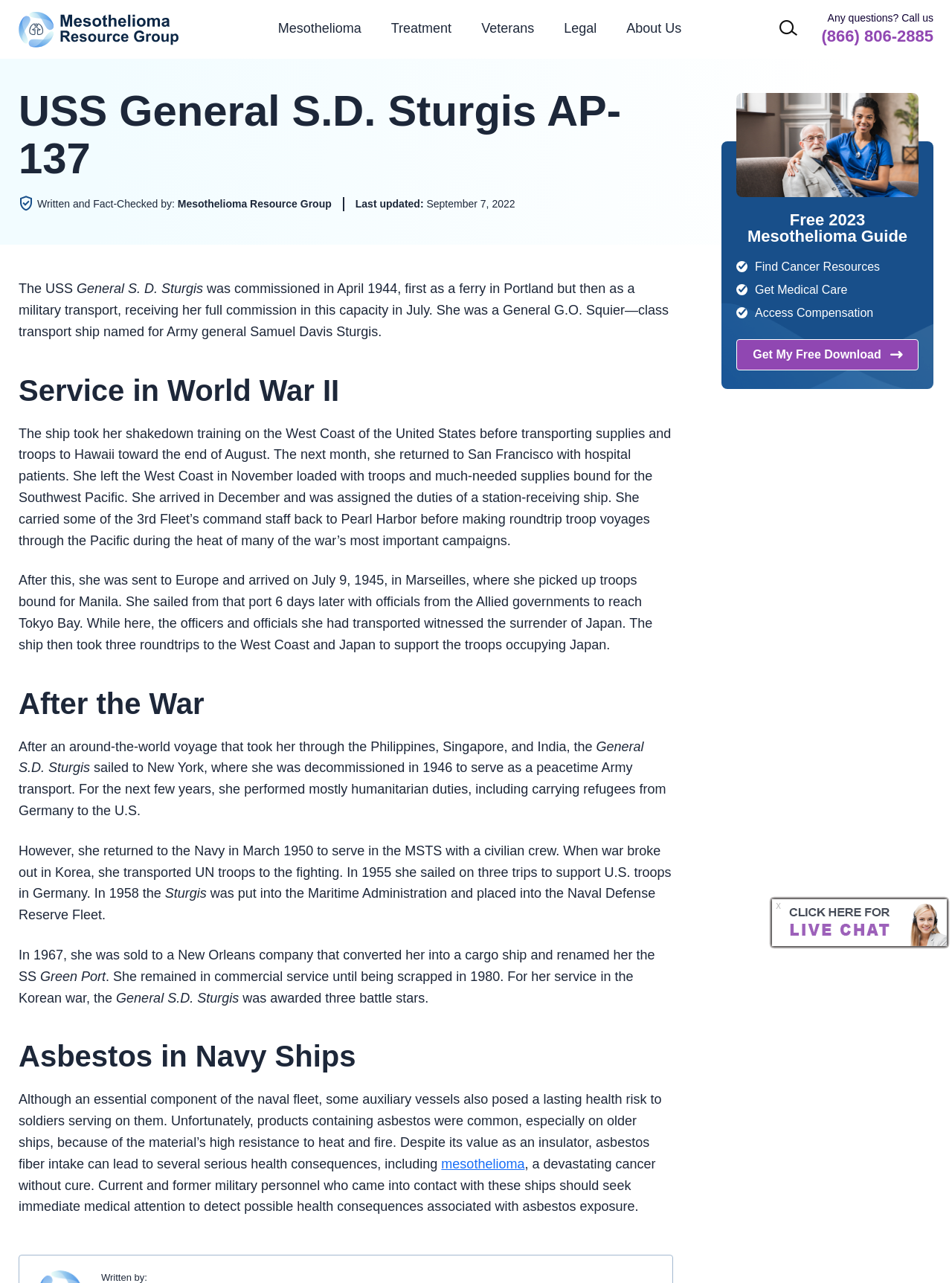Find the bounding box coordinates of the clickable area that will achieve the following instruction: "Show the search form".

[0.808, 0.007, 0.847, 0.036]